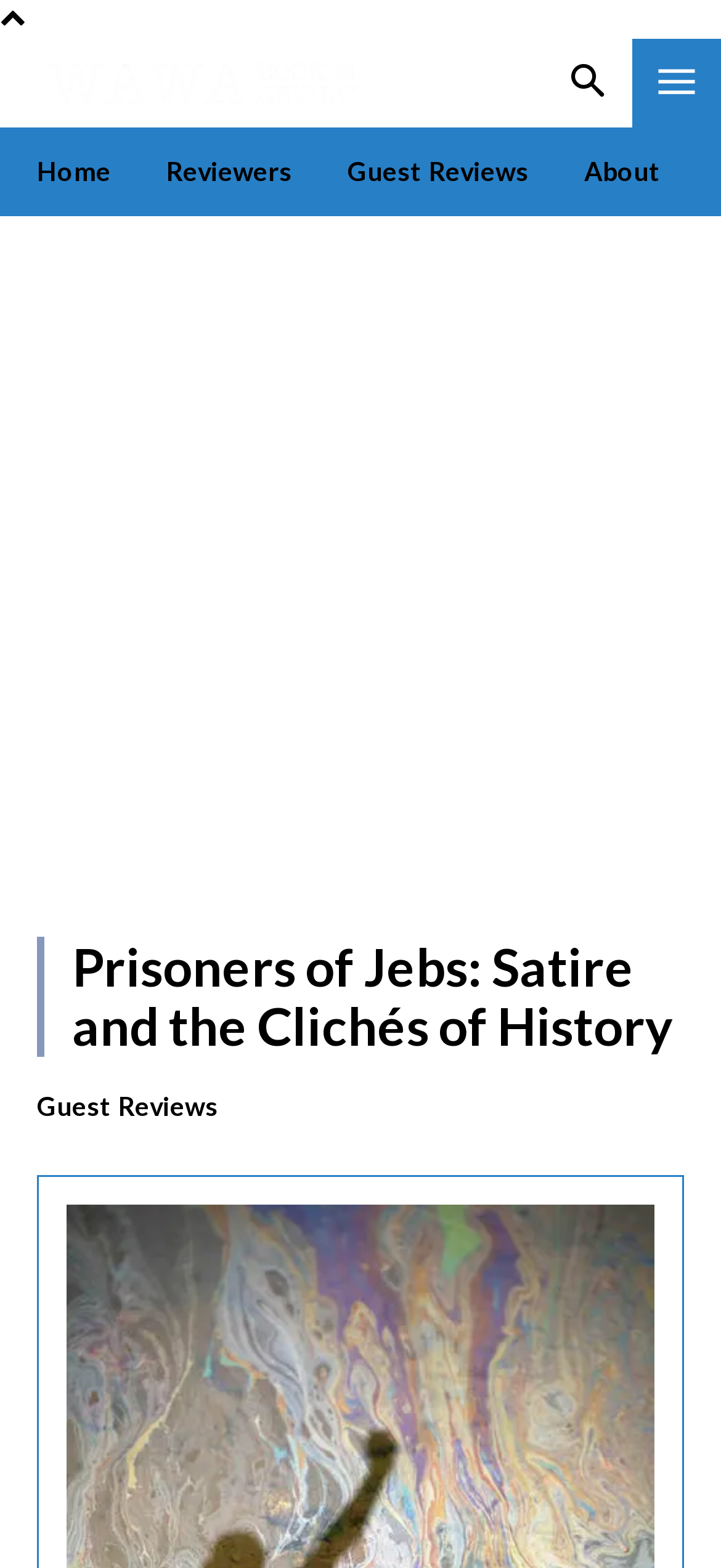What is the publisher of the book?
Give a detailed and exhaustive answer to the question.

From the webpage content, I can see that the publisher of the book 'Prisoners of Jebs' is 'Saros International Publishers'.